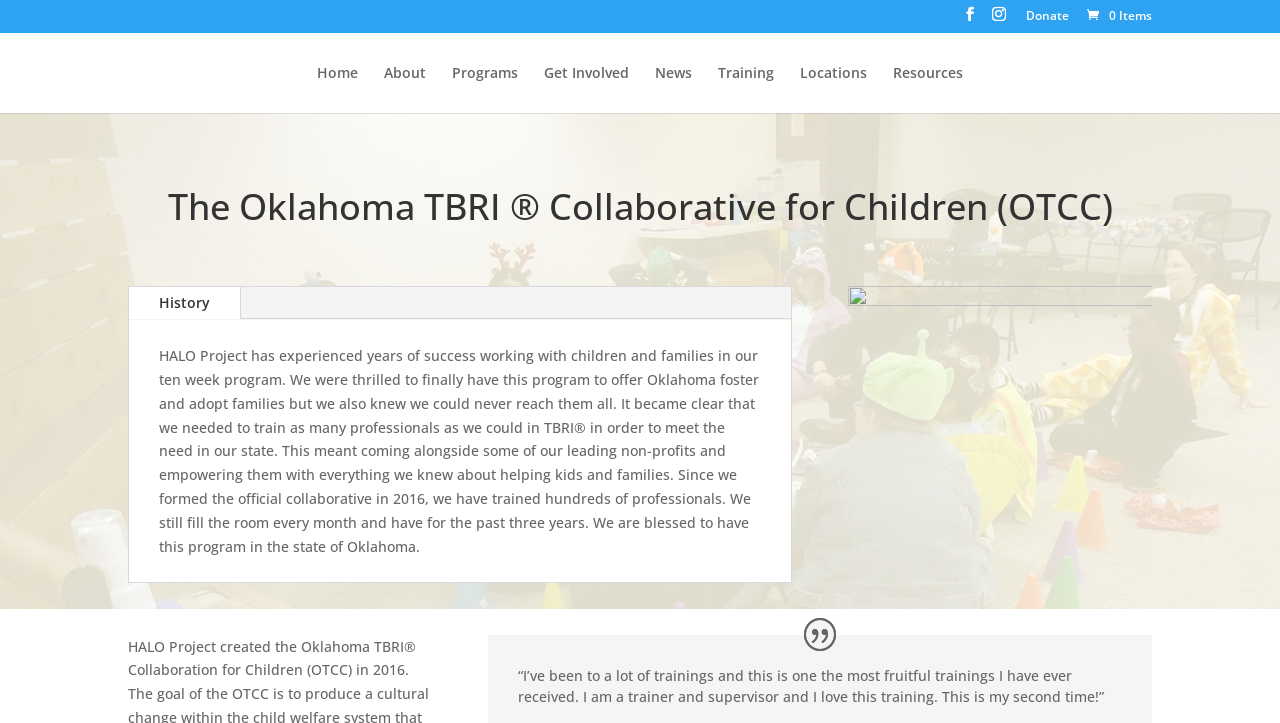Use a single word or phrase to answer the question:
What is the name of the collaborative?

OTCC